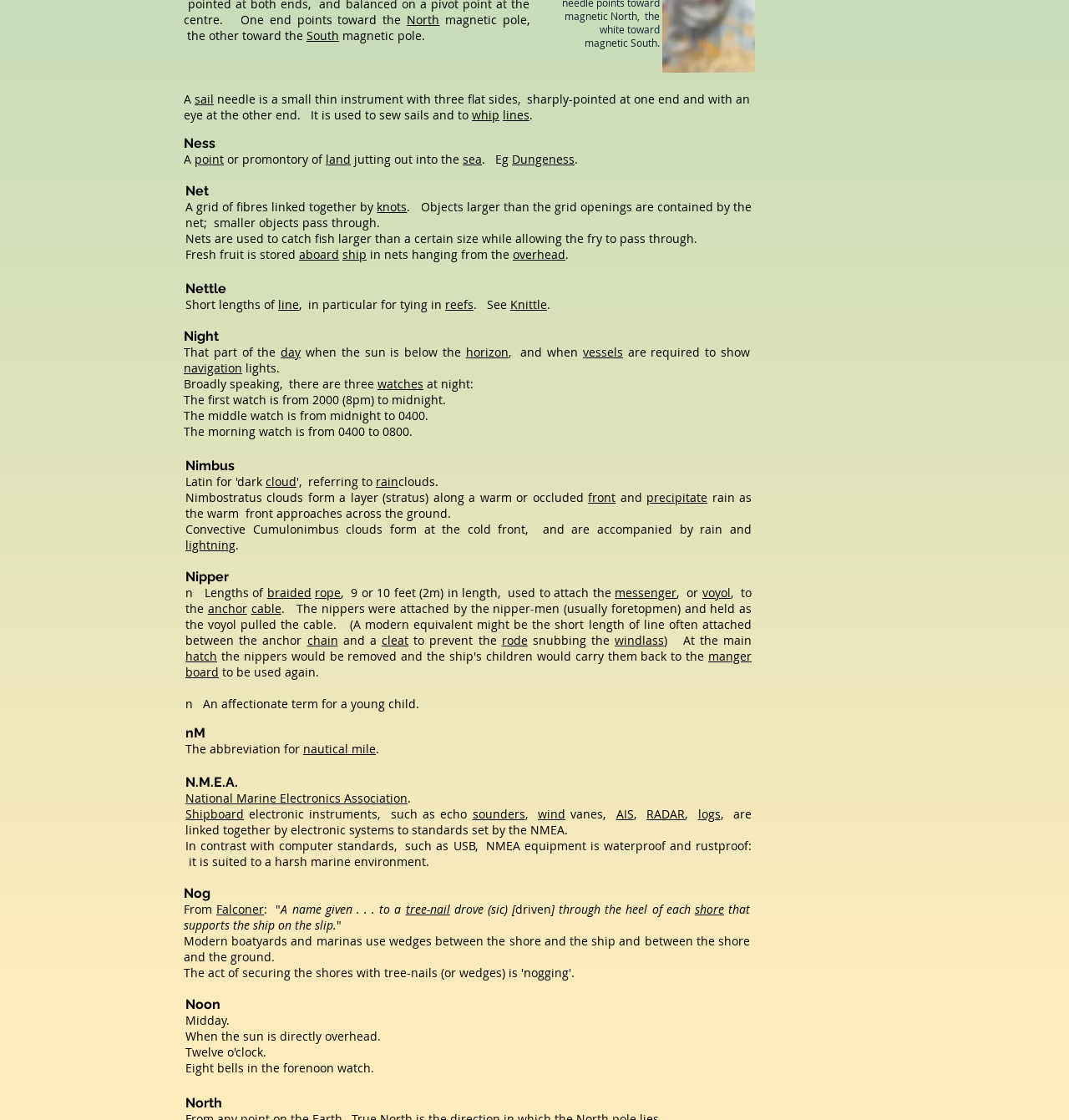How many headings are there in the webpage?
Using the image as a reference, give a one-word or short phrase answer.

7